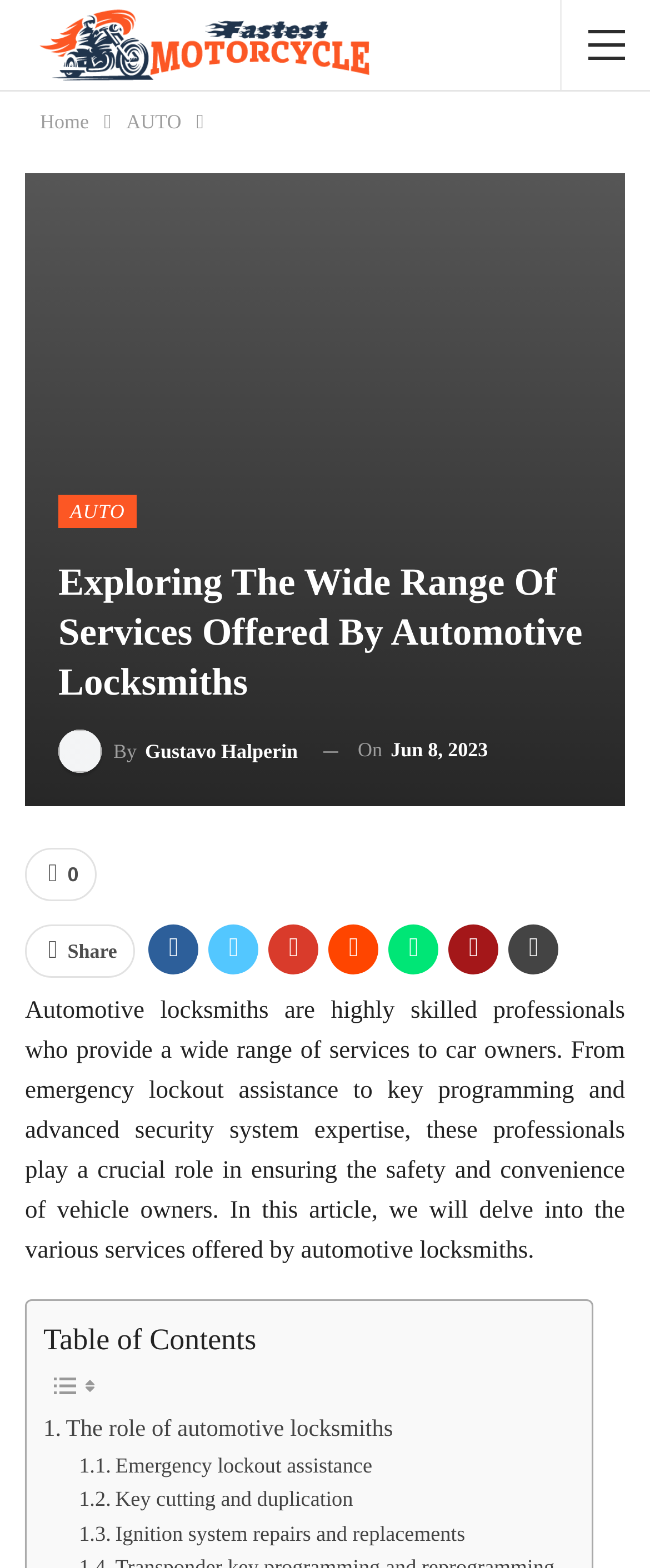Highlight the bounding box coordinates of the element you need to click to perform the following instruction: "Share the article."

[0.101, 0.598, 0.181, 0.614]